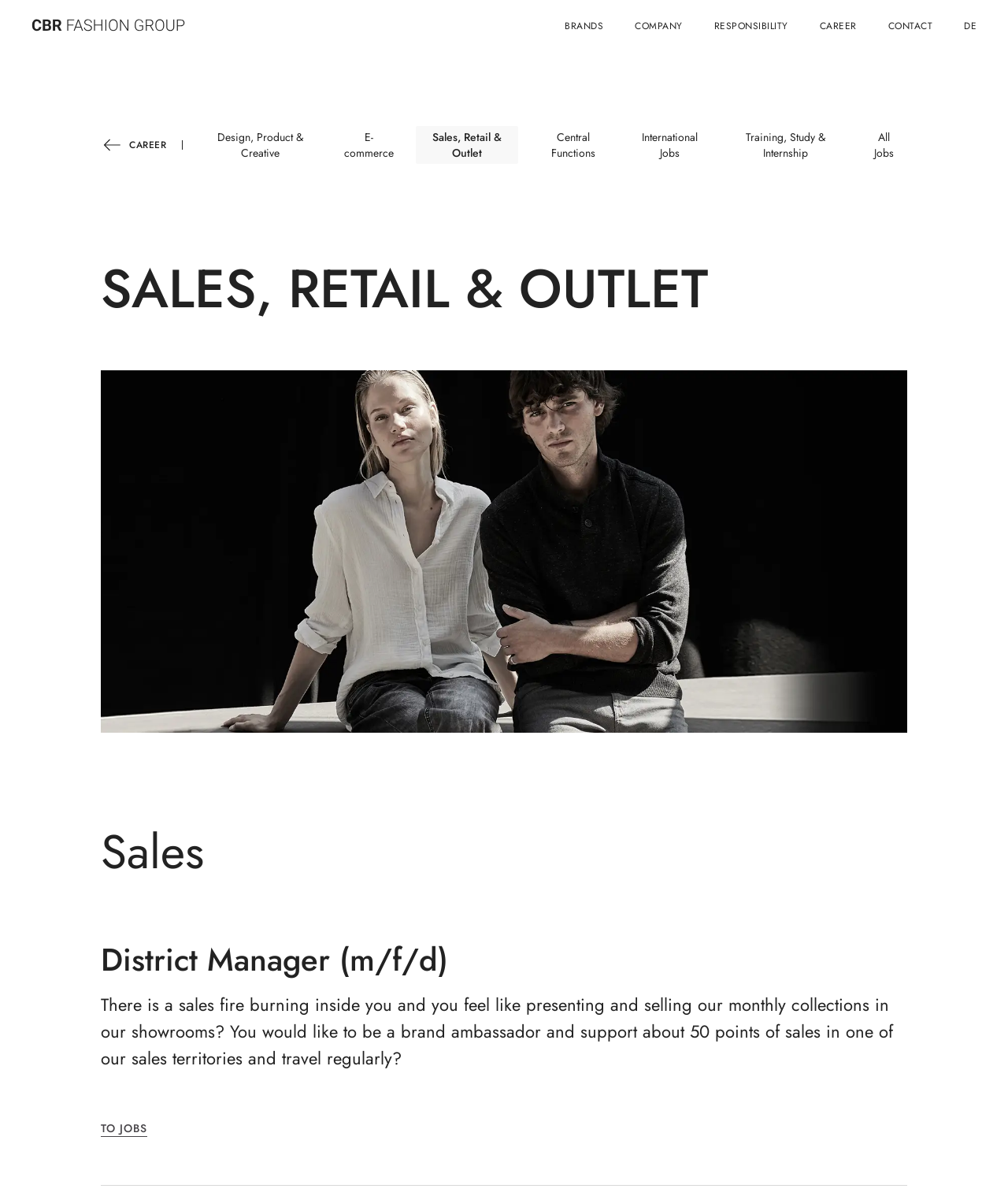Using the description: "Design, Product & Creative", determine the UI element's bounding box coordinates. Ensure the coordinates are in the format of four float numbers between 0 and 1, i.e., [left, top, right, bottom].

[0.197, 0.105, 0.319, 0.137]